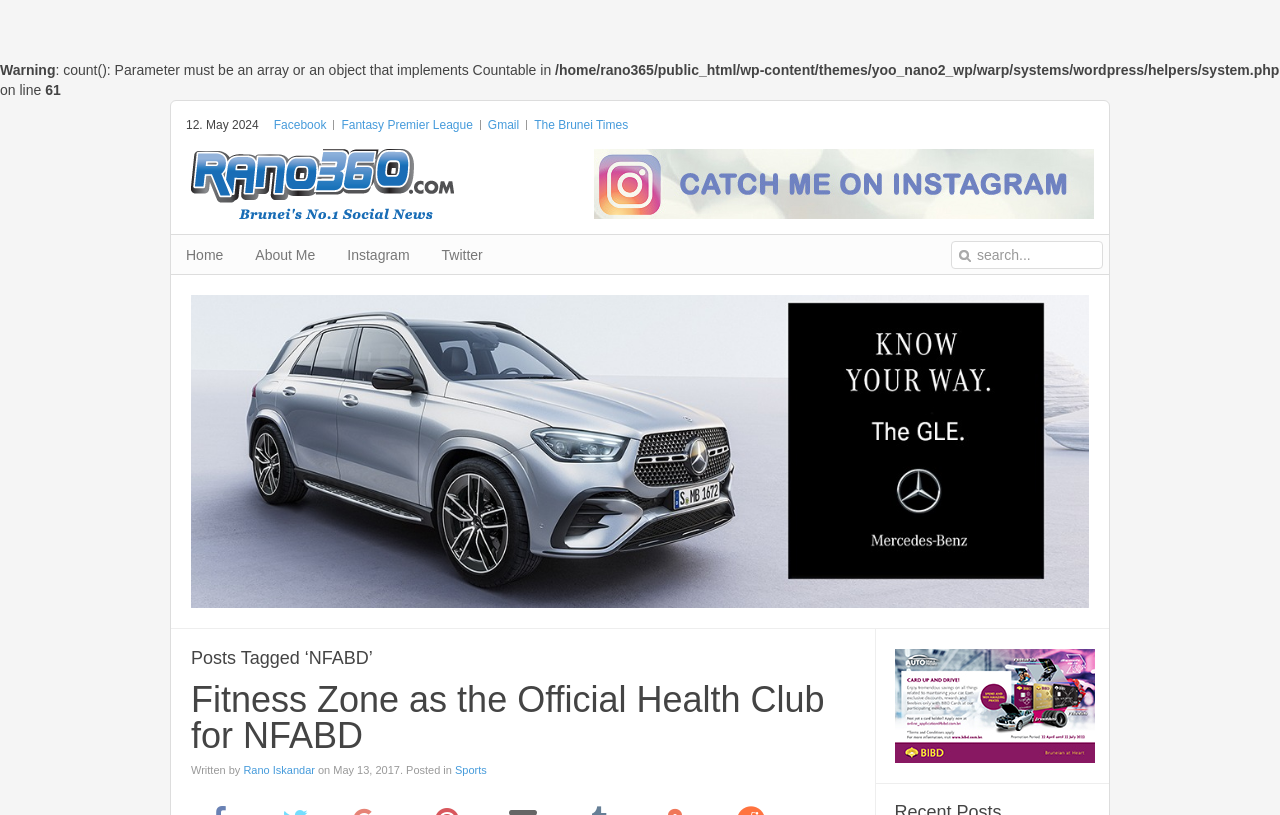Locate the bounding box coordinates of the region to be clicked to comply with the following instruction: "Search for something". The coordinates must be four float numbers between 0 and 1, in the form [left, top, right, bottom].

[0.743, 0.296, 0.862, 0.33]